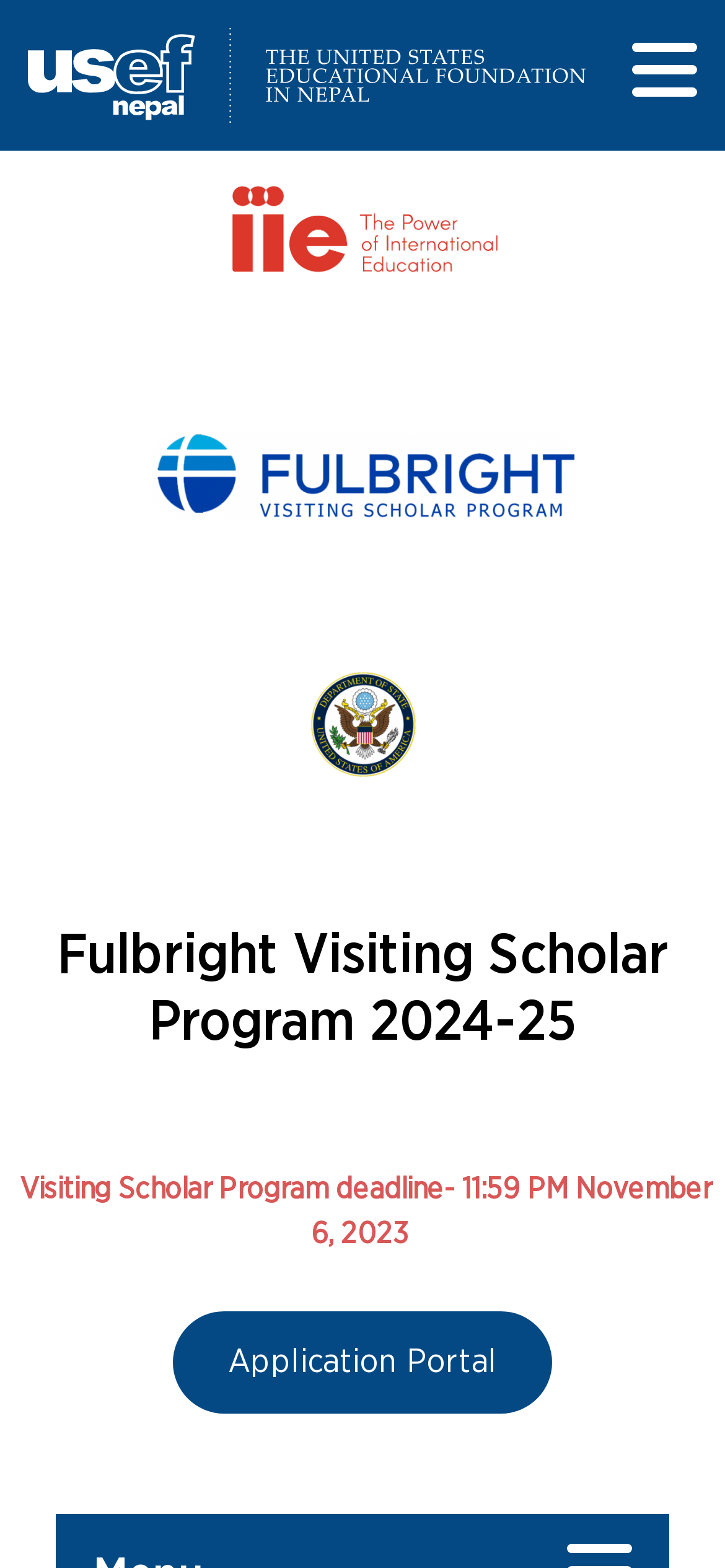What is the vertical position of the main heading?
Based on the screenshot, give a detailed explanation to answer the question.

I compared the y1 and y2 coordinates of the main heading element, which are [0.589, 0.674], and found that it is located in the middle of the page, neither at the top nor at the bottom.